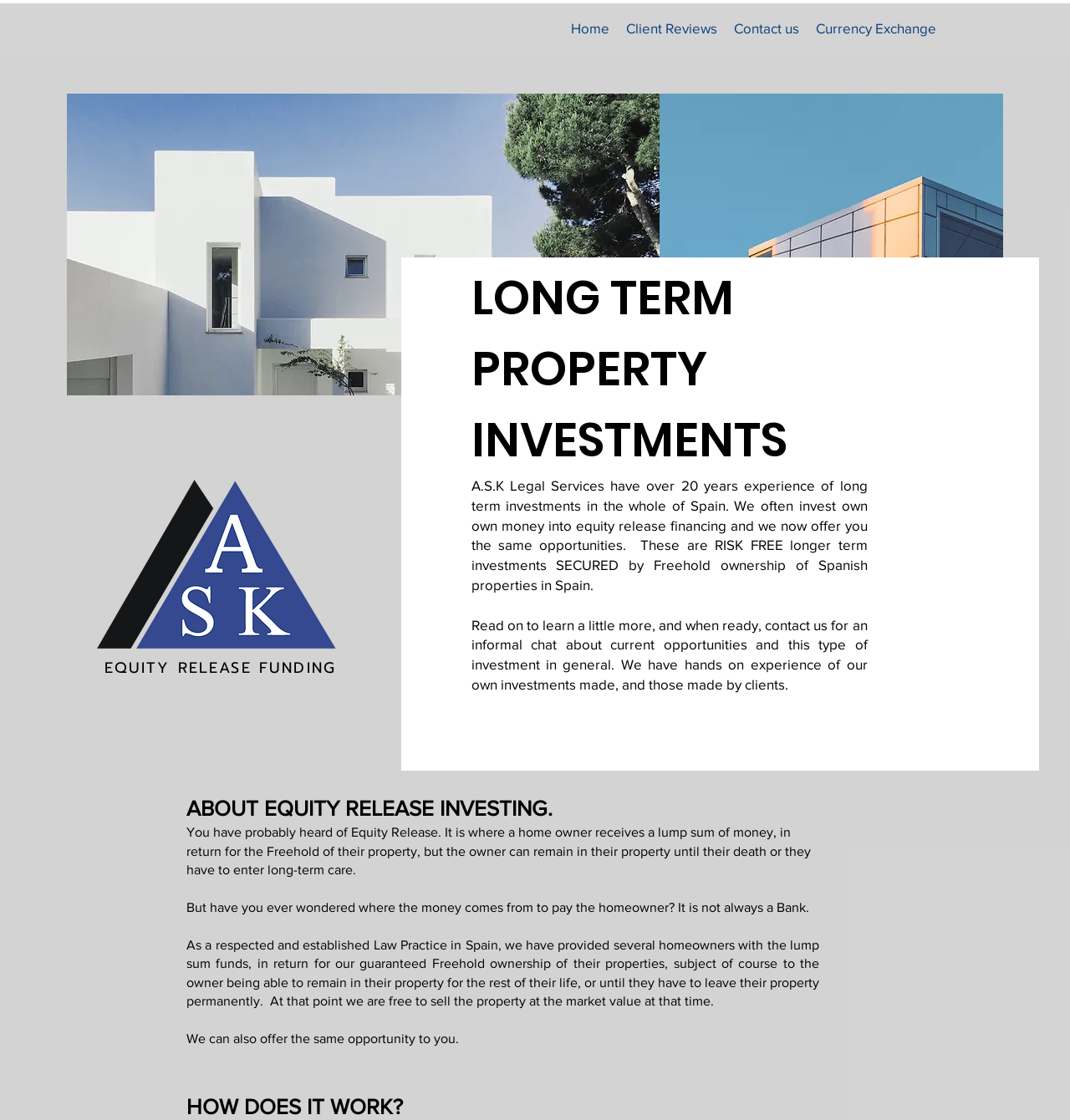Give a short answer to this question using one word or a phrase:
What type of investments does A.S.K Legal Services offer?

Long term property investments